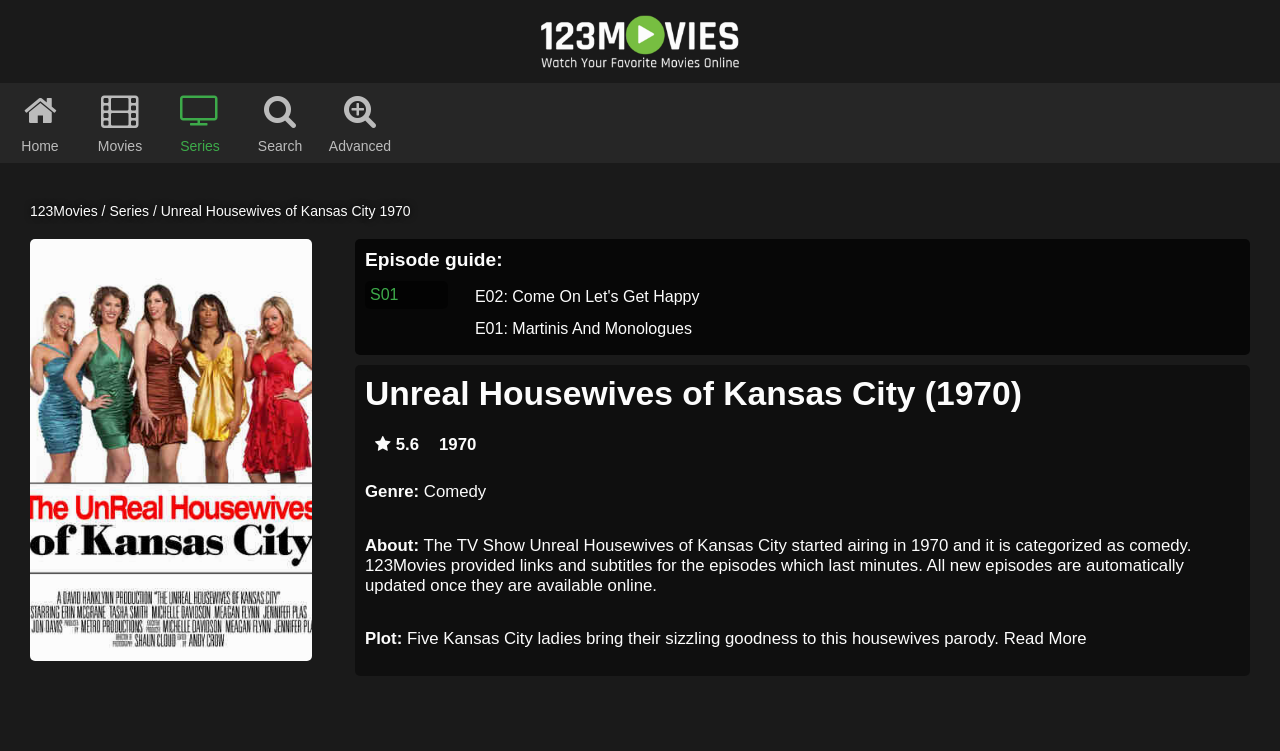Look at the image and give a detailed response to the following question: What is the rating of the TV show?

I found the answer by looking at the 'Rating' section on the webpage, which is located below the 'Episode guide:' section. The text next to 'Rating' is '5.6'.